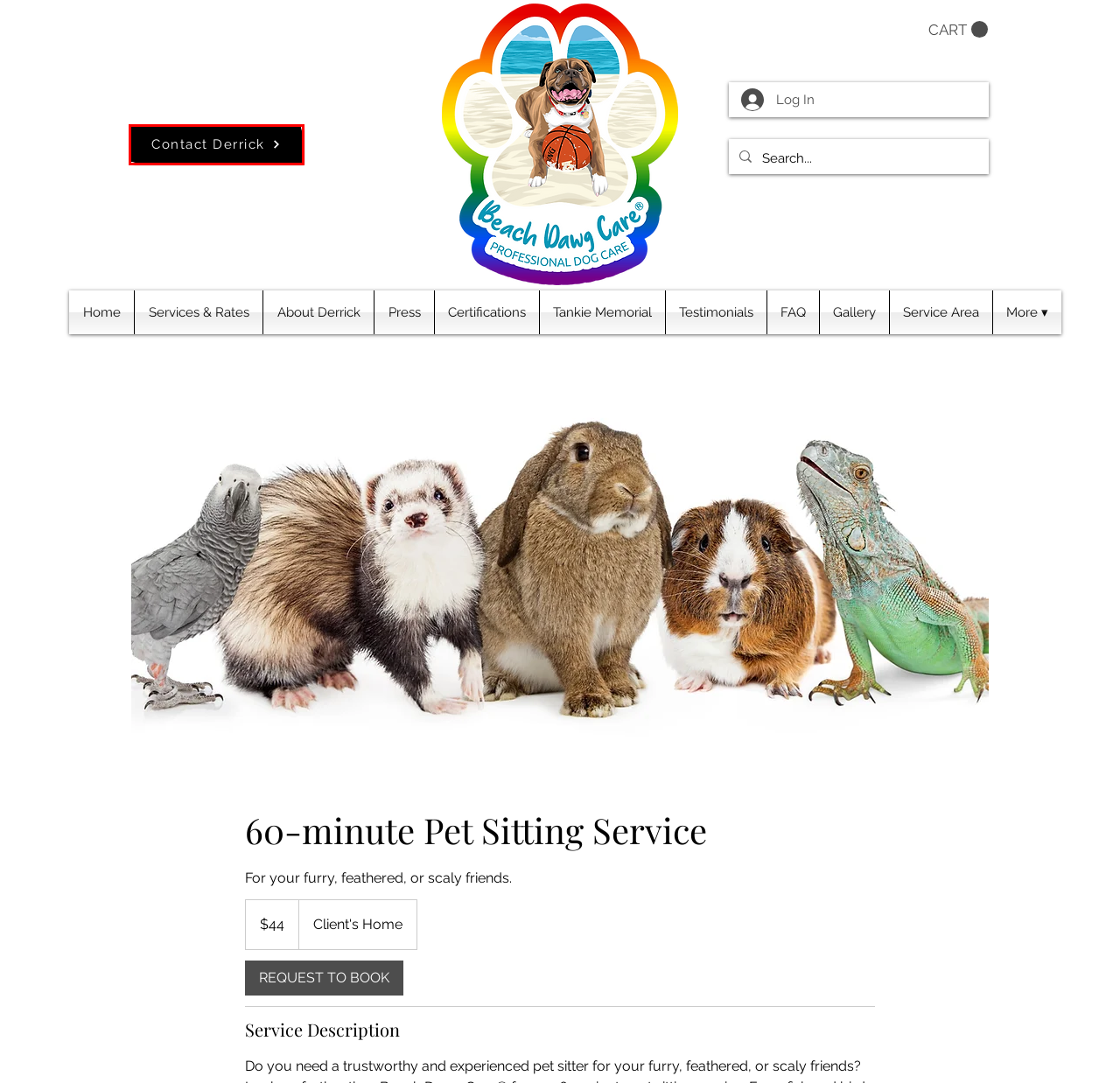You are given a screenshot of a webpage within which there is a red rectangle bounding box. Please choose the best webpage description that matches the new webpage after clicking the selected element in the bounding box. Here are the options:
A. Cart Page | Beach Dawg Care
B. Frequently Asked Questions about Beach Dawg Care® Services
C. Pawsitively Adorable Pet Gallery | Beach Dawg Care®
D. Contact | Beach Dawg Care
E. Beach Dawg Care® - Private and Personalized Pet Care for Wilton Manors, FL and nearby areas.
F. Beach Dawg Care - Pet sitter, Dog walker, & Dog trainer in Wilton Manors & Fort Lauderdale
G. Derrick's Beach Dawg Care: Pet Care Provider Reviews
H. Meet Derrick: Pet Care Provider in Wilton Manors | Beach Dawg Care®

D